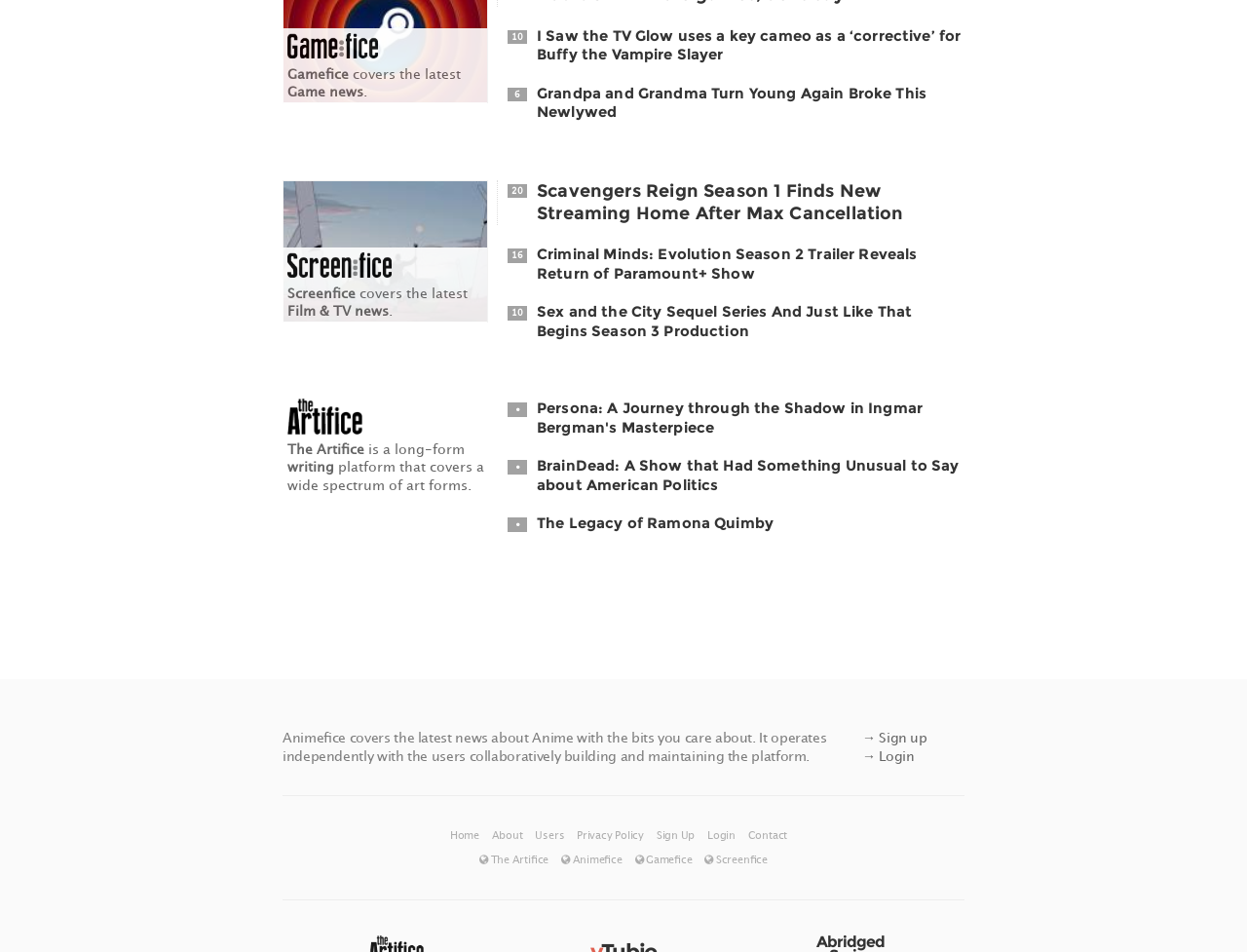Pinpoint the bounding box coordinates of the clickable area necessary to execute the following instruction: "check the latest Film & TV news". The coordinates should be given as four float numbers between 0 and 1, namely [left, top, right, bottom].

[0.23, 0.317, 0.312, 0.334]